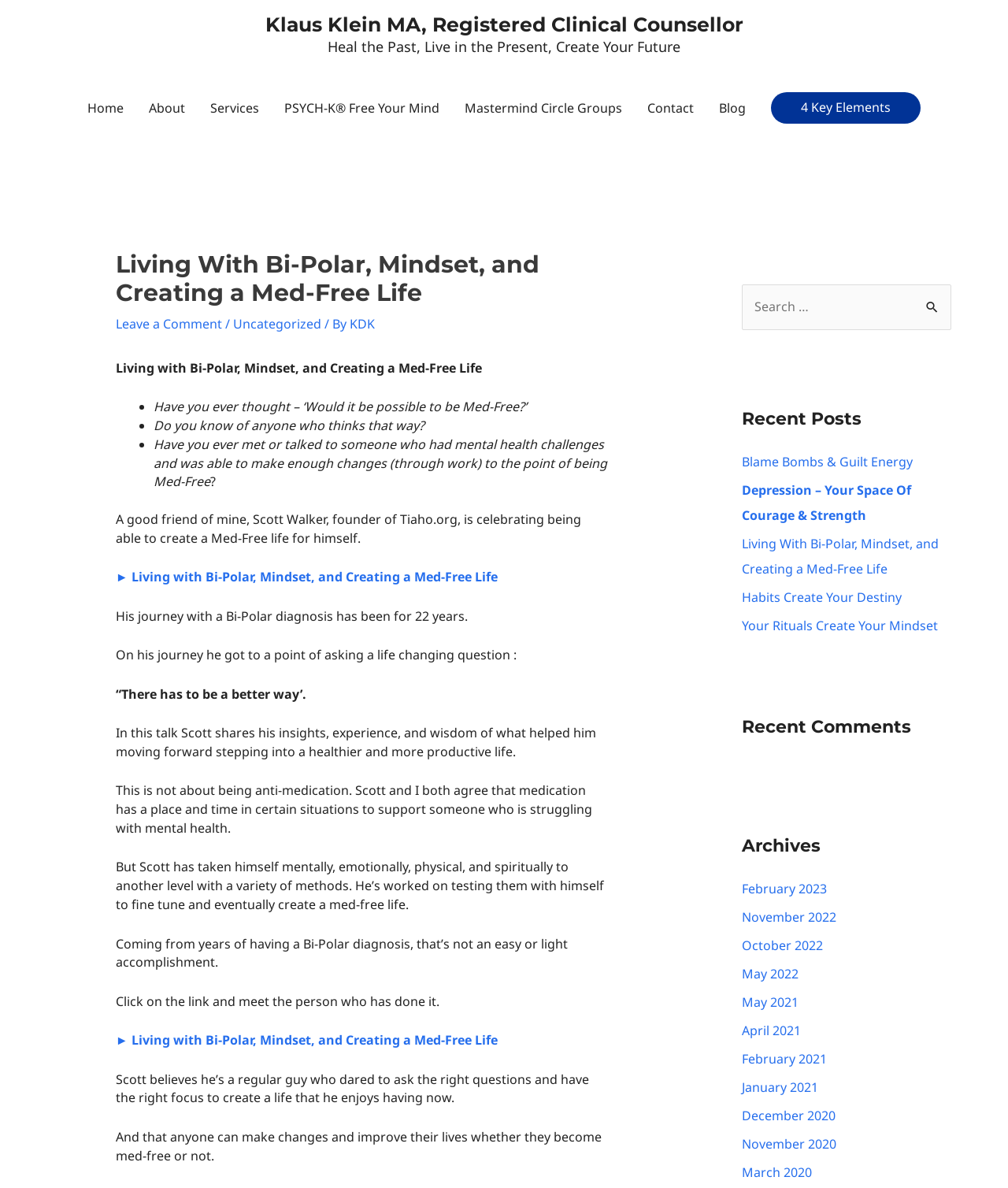Provide a short, one-word or phrase answer to the question below:
What is the title of the article that Scott Walker is talking about?

Living with Bi-Polar, Mindset, and Creating a Med-Free Life